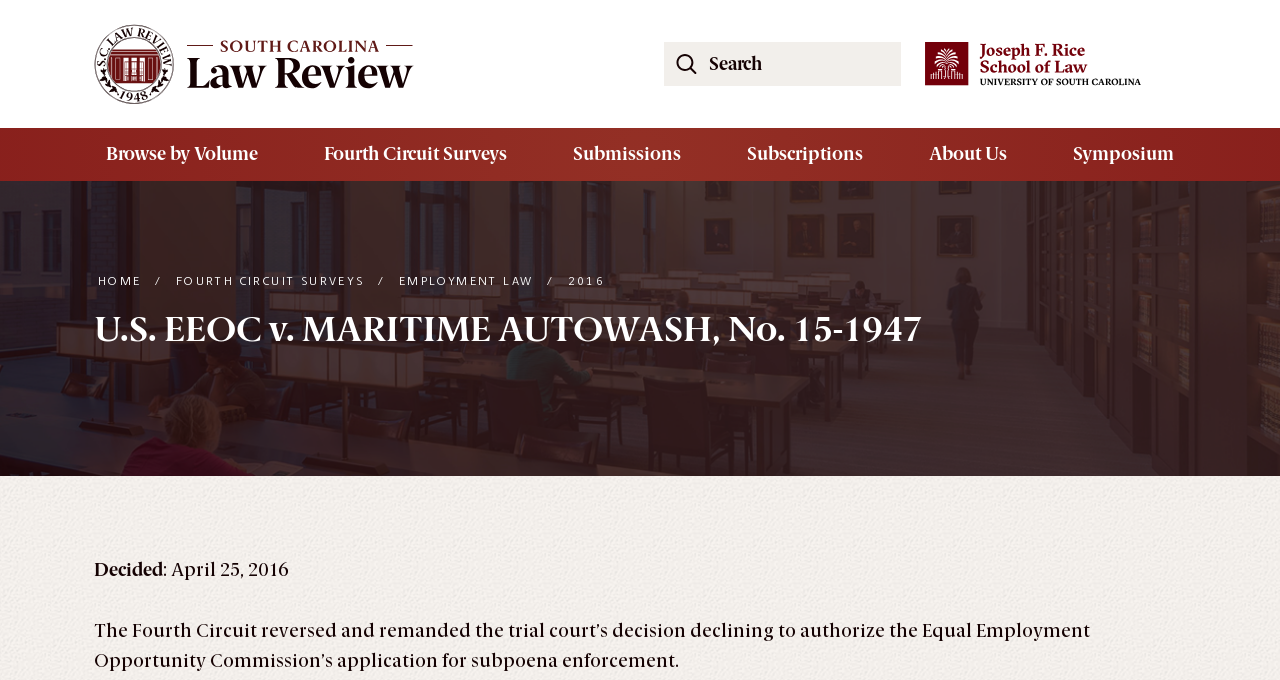What is the topic of the employment law case?
Answer the question in as much detail as possible.

I found the answer by analyzing the heading elements in the webpage. The heading element 'U.S. EEOC v. MARITIME AUTOWASH, No. 15-1947' indicates that the topic of the employment law case is MARITIME AUTOWASH.